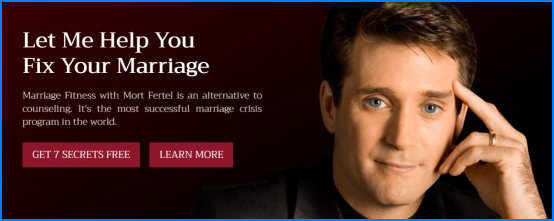Please reply with a single word or brief phrase to the question: 
How many buttons are visible below the main message?

2